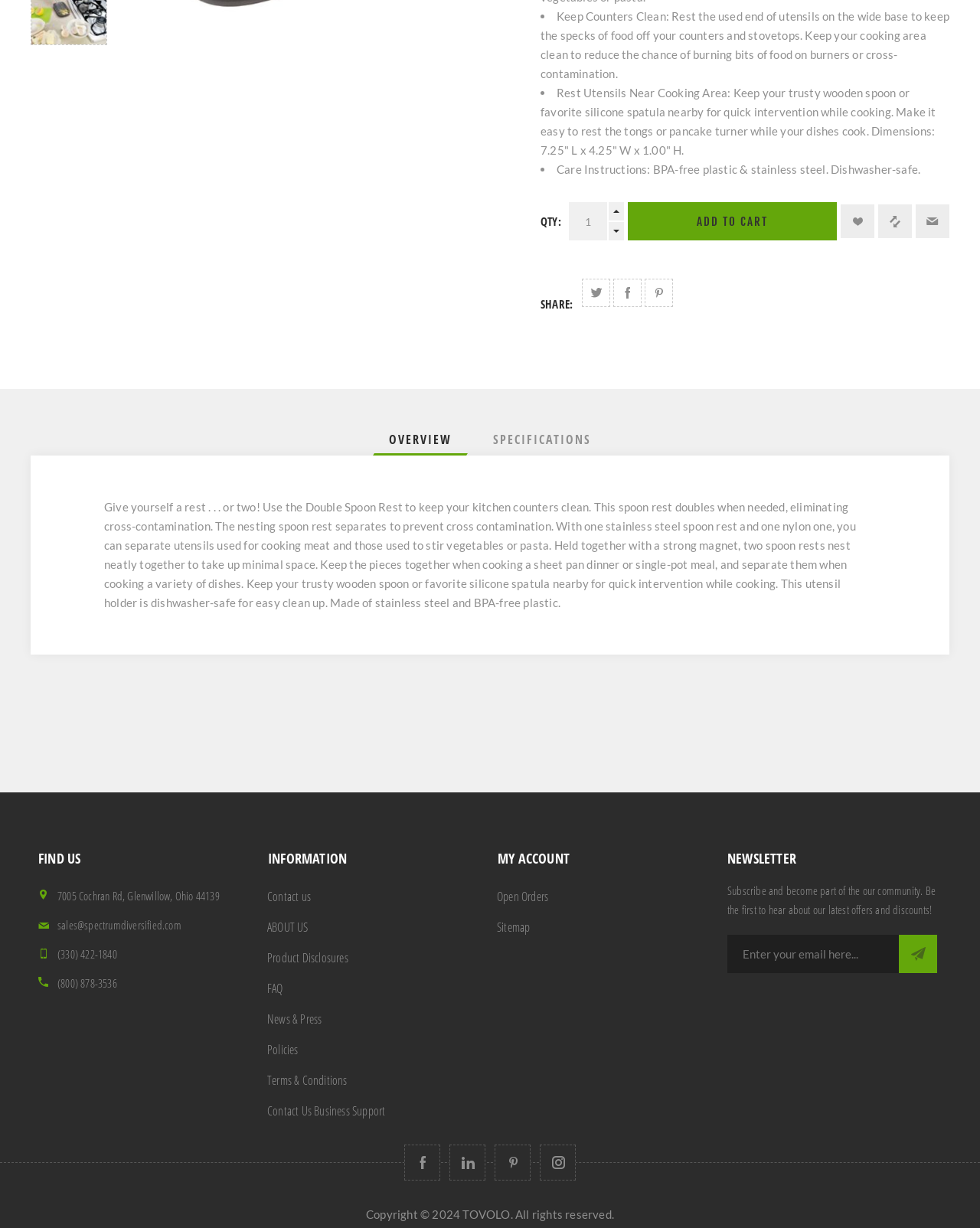Find the bounding box coordinates for the UI element whose description is: "简体中文". The coordinates should be four float numbers between 0 and 1, in the format [left, top, right, bottom].

None